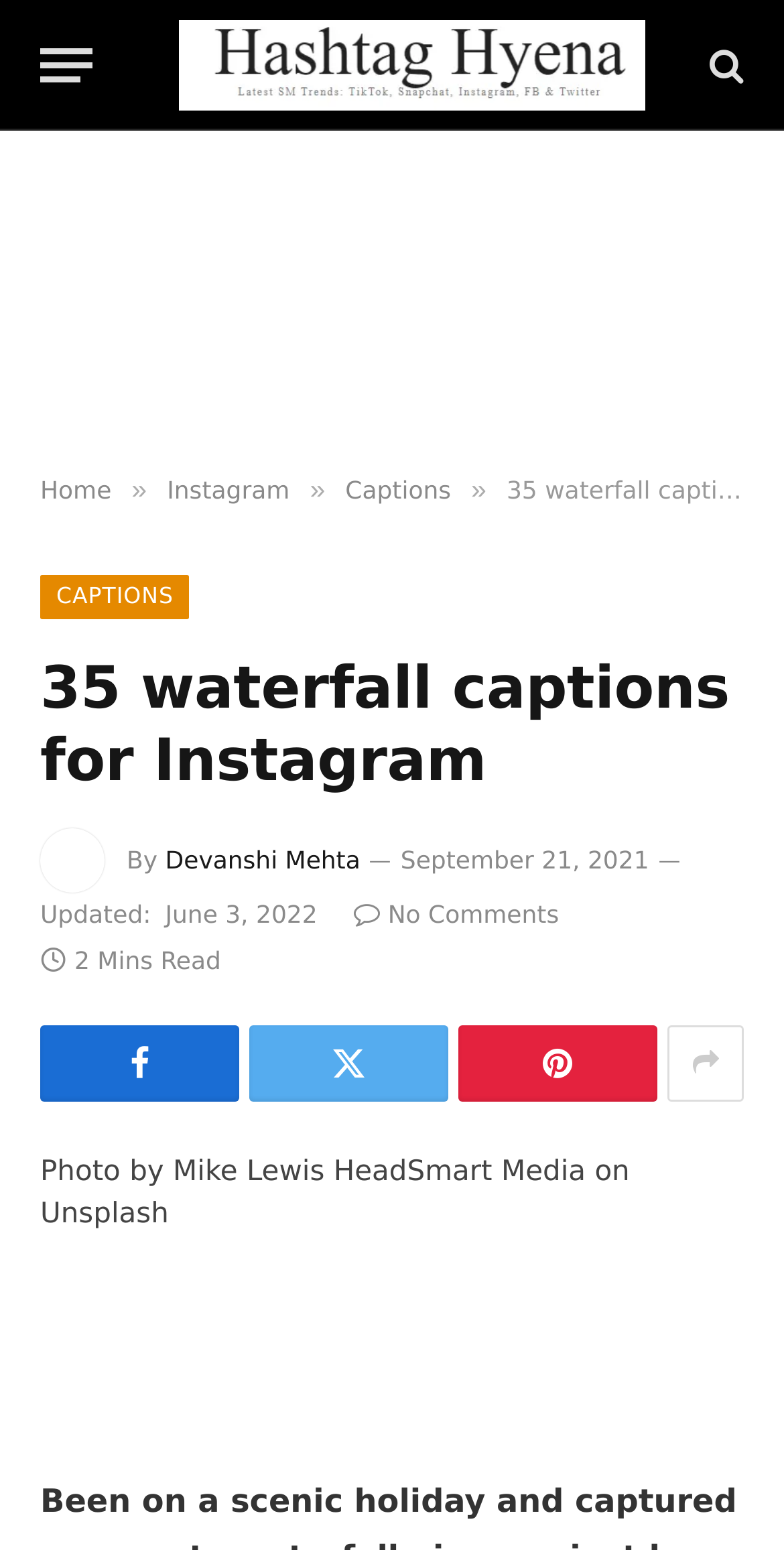Explain in detail what you observe on this webpage.

This webpage is about a collection of captions for Instagram, specifically for waterfall pictures. At the top left, there is a menu button and a link to "Hashtag Hyena" with an accompanying image. To the right of the menu button, there is a link to "Home" followed by a "»" symbol, then a link to "Instagram", and another link to "Captions". 

Below these links, there is a prominent heading that reads "31 waterfall captions for Instagram". Underneath the heading, there is an image of the author, Devanshi Mehta, with a "By" label and a link to the author's name. 

To the right of the author's information, there is a timestamp showing the publication date, September 21, 2021, and an update date, June 3, 2022. Below this, there is a link indicating that there are no comments, and a label showing the read time, "2 Mins Read". 

Further down, there are four social media sharing links, represented by icons. At the bottom of the page, there is a caption crediting the photo to Mike Lewis HeadSmart Media on Unsplash.